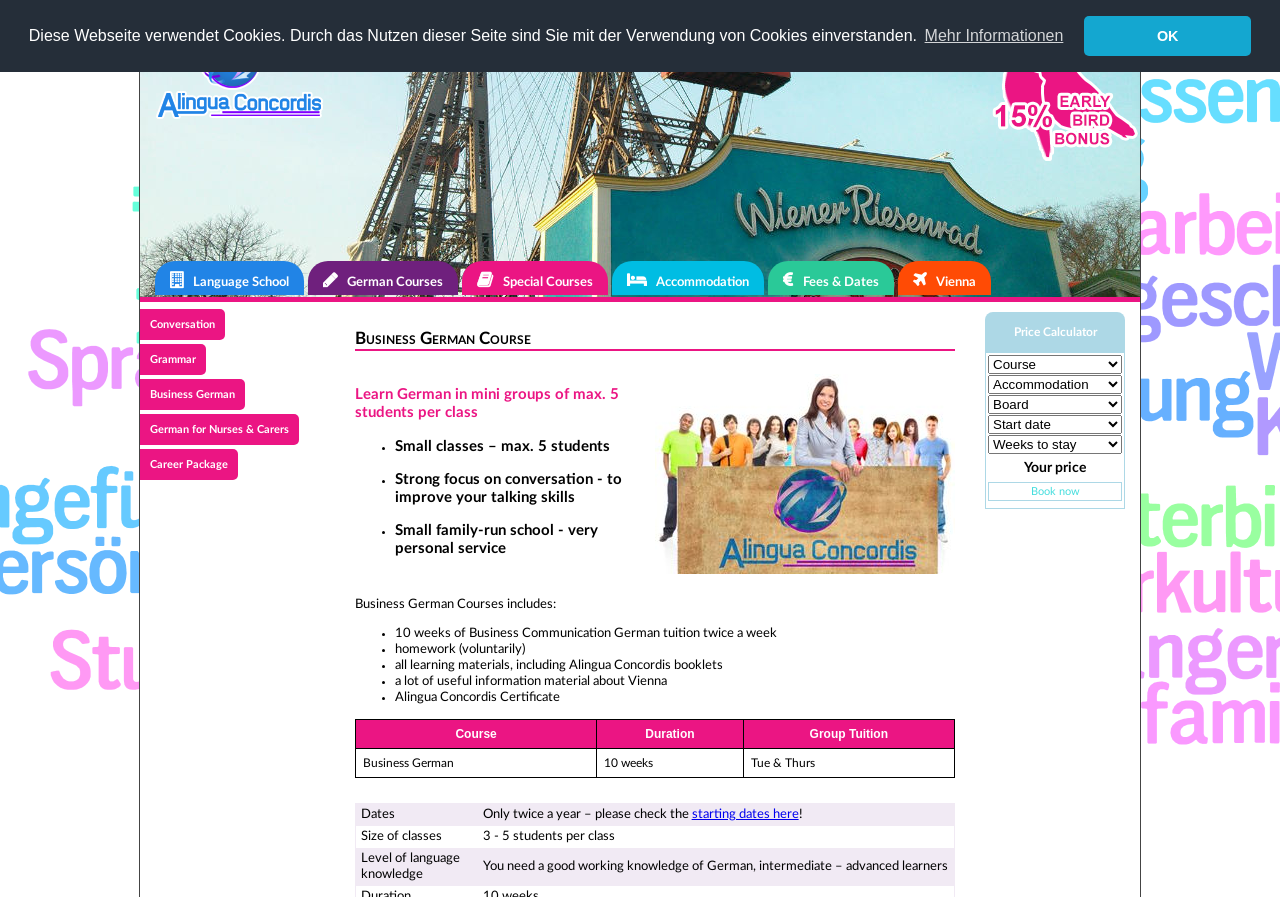Provide a comprehensive caption for the webpage.

This webpage is about Business German courses offered by Alingua Concordis. At the top, there is a cookie consent dialog with a message about the website using cookies and options to learn more or dismiss the message. Below the dialog, there are links to switch between English and German languages, as well as links to the home page, contact, terms, data protection, and impressum.

The main content of the page is divided into sections. On the left side, there are links to different courses, including Language School, German Courses, Special Courses, Accommodation, Fees & Dates, and Vienna. On the right side, there is a section about Business German courses, which includes a heading, a figure, and a list of benefits, such as small classes, strong focus on conversation, and personal service.

Below the benefits list, there is a section describing what the Business German course includes, such as 10 weeks of tuition, homework, learning materials, and a certificate. This section is followed by a table with course details, including duration, group tuition, and dates.

Further down the page, there is a section with a price calculator, which allows users to select options and calculate their price. The calculator is accompanied by a "Book now" link.